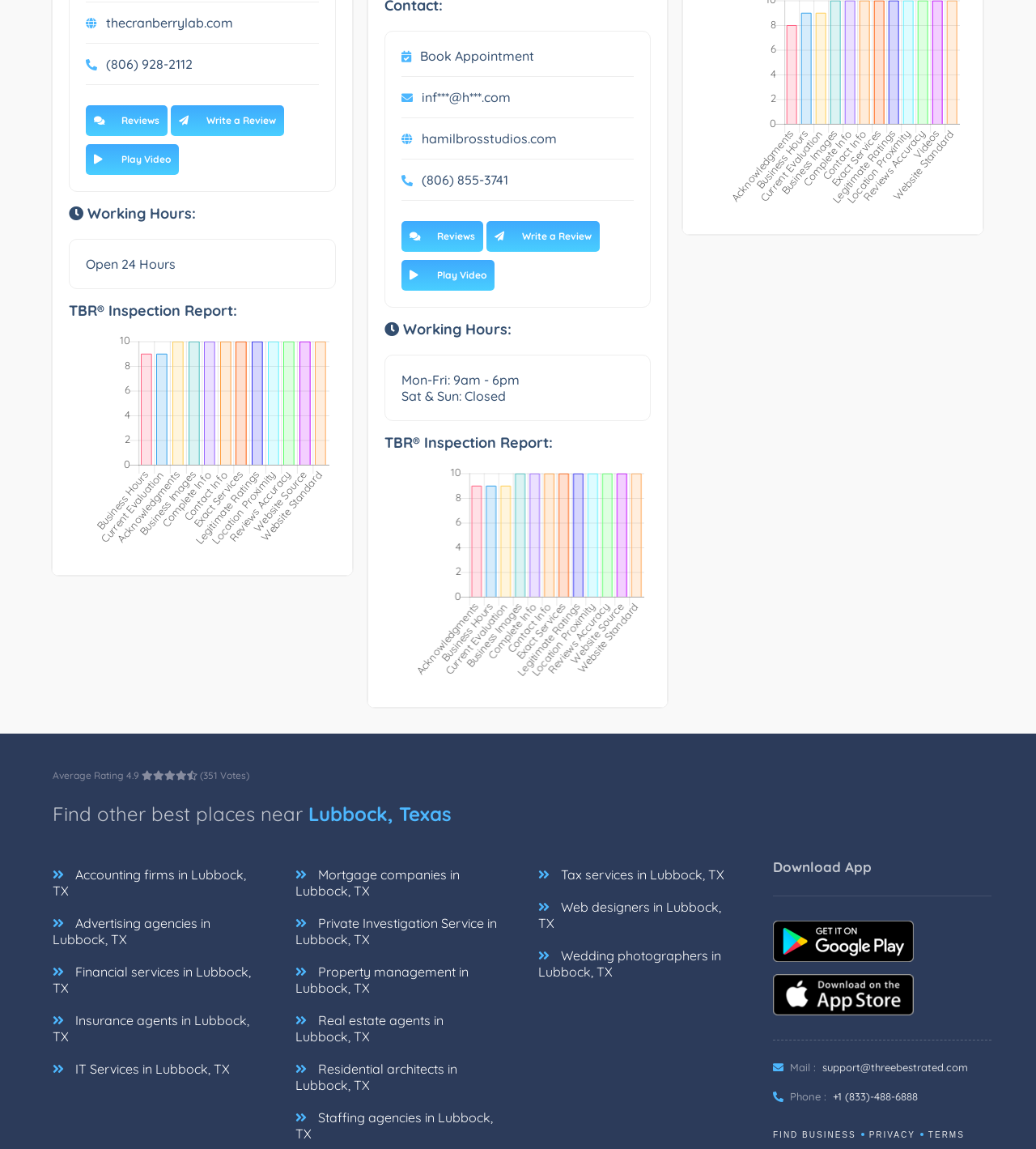Please identify the bounding box coordinates of the clickable region that I should interact with to perform the following instruction: "Search for something". The coordinates should be expressed as four float numbers between 0 and 1, i.e., [left, top, right, bottom].

None